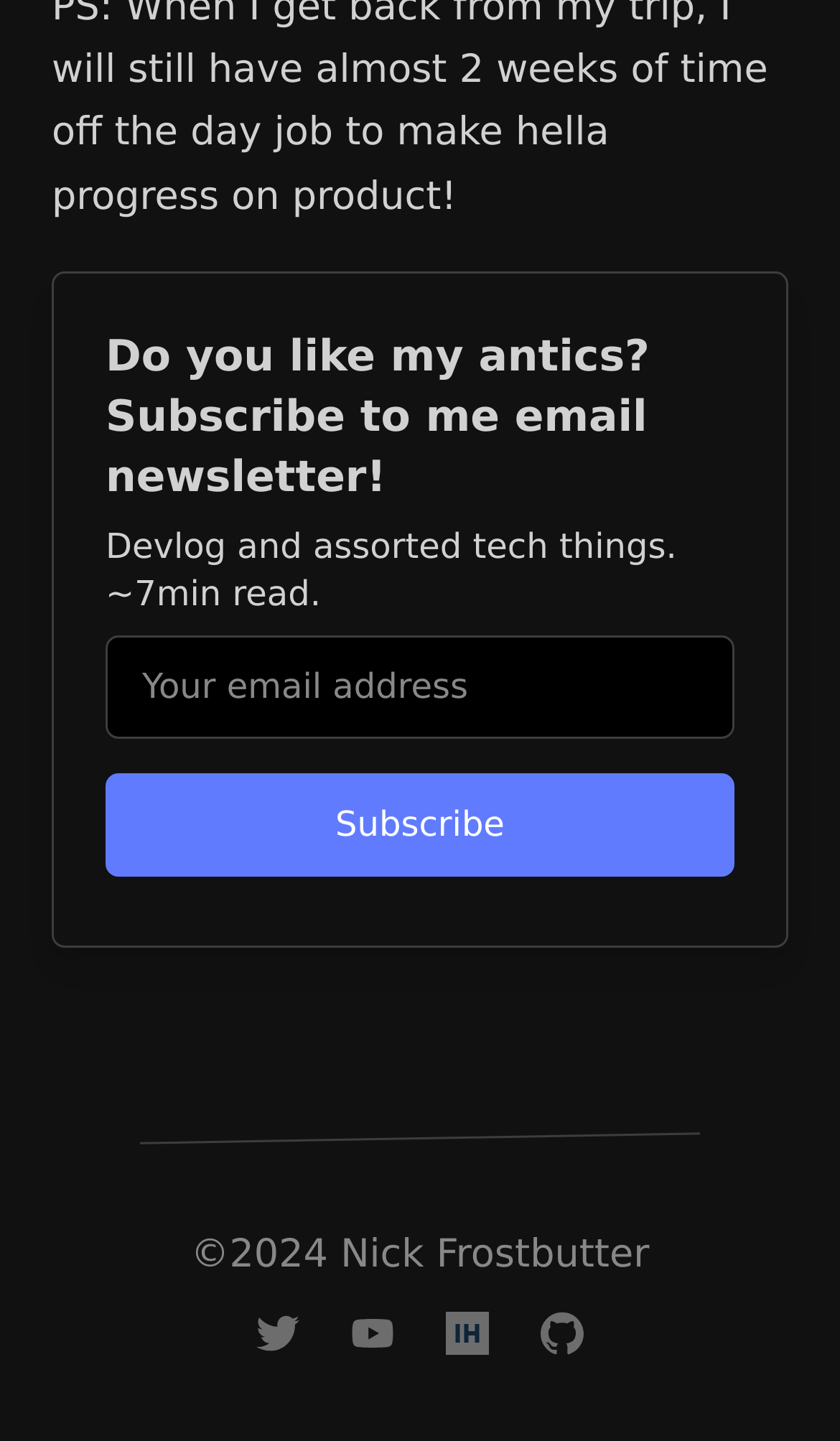Answer the following in one word or a short phrase: 
What is the purpose of the textbox?

Enter email address